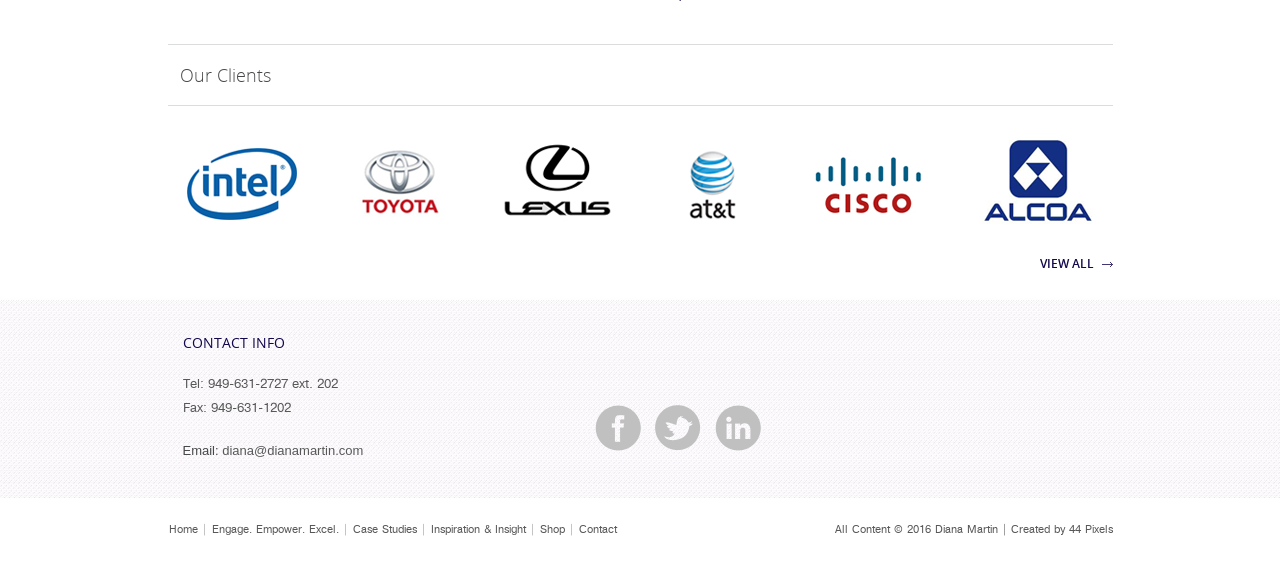Determine the bounding box coordinates of the area to click in order to meet this instruction: "Click the 'Farmyard Ultra MTB' link".

None